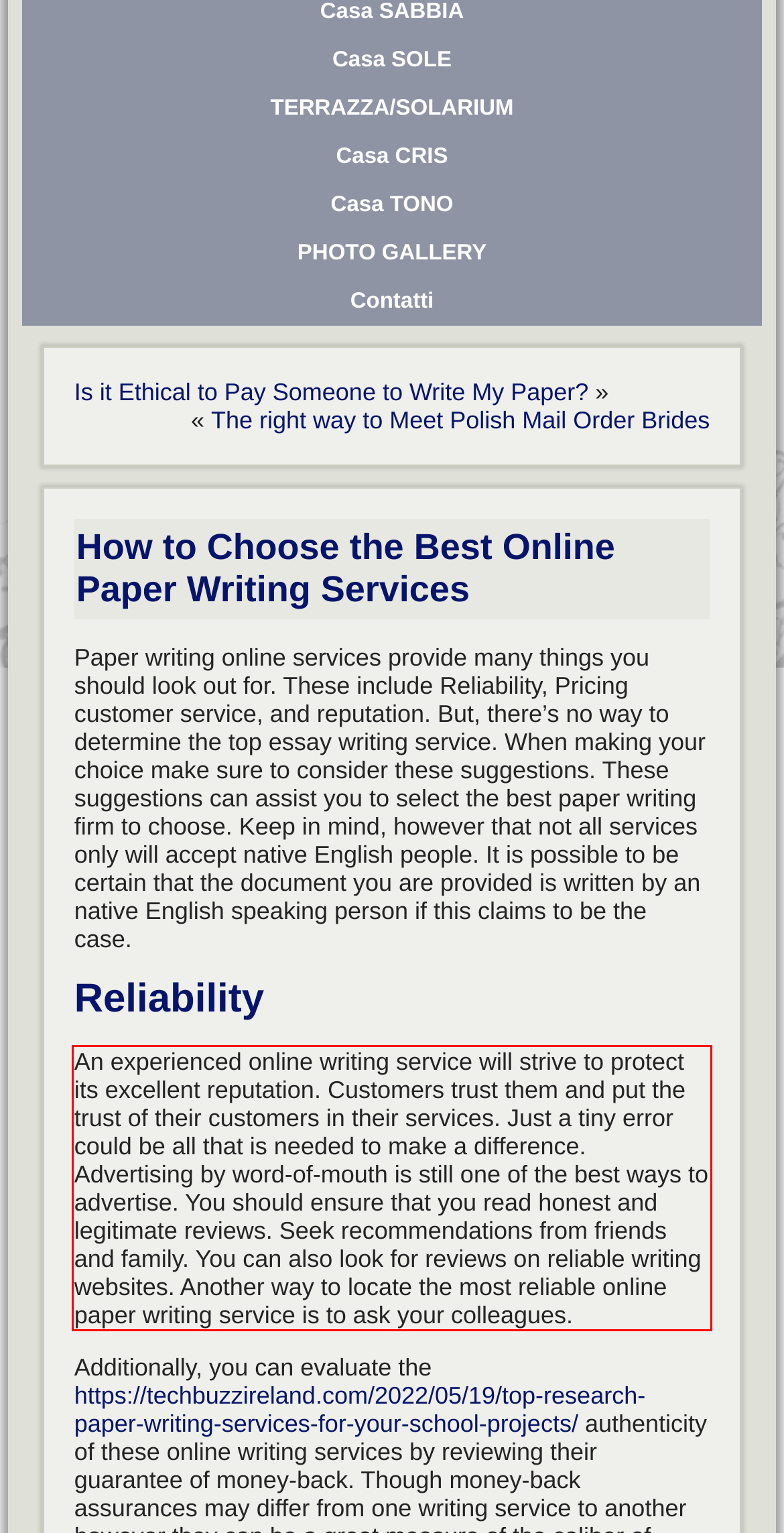Given a screenshot of a webpage, locate the red bounding box and extract the text it encloses.

An experienced online writing service will strive to protect its excellent reputation. Customers trust them and put the trust of their customers in their services. Just a tiny error could be all that is needed to make a difference. Advertising by word-of-mouth is still one of the best ways to advertise. You should ensure that you read honest and legitimate reviews. Seek recommendations from friends and family. You can also look for reviews on reliable writing websites. Another way to locate the most reliable online paper writing service is to ask your colleagues.